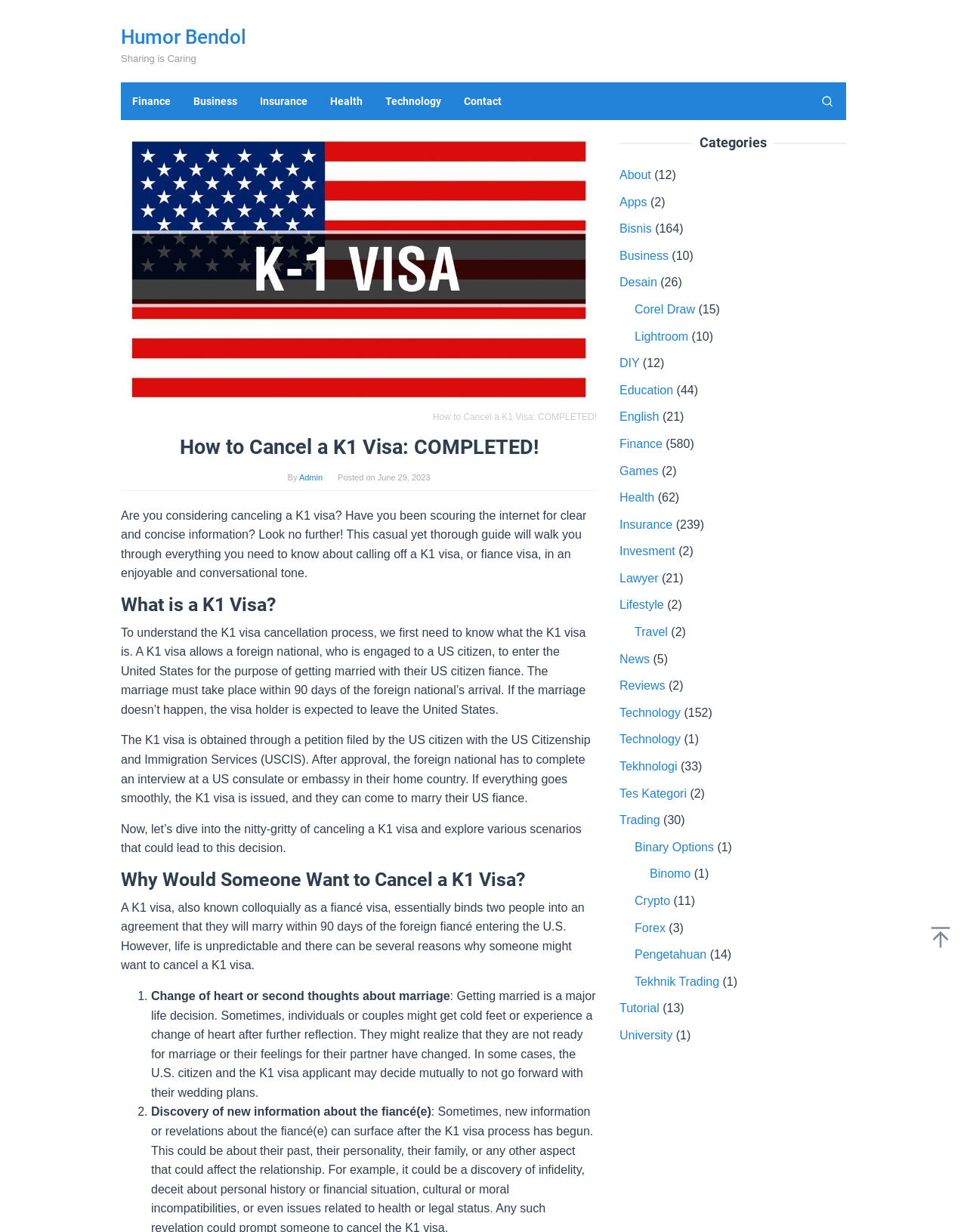Please find the bounding box coordinates of the section that needs to be clicked to achieve this instruction: "Search for something".

[0.836, 0.067, 0.875, 0.098]